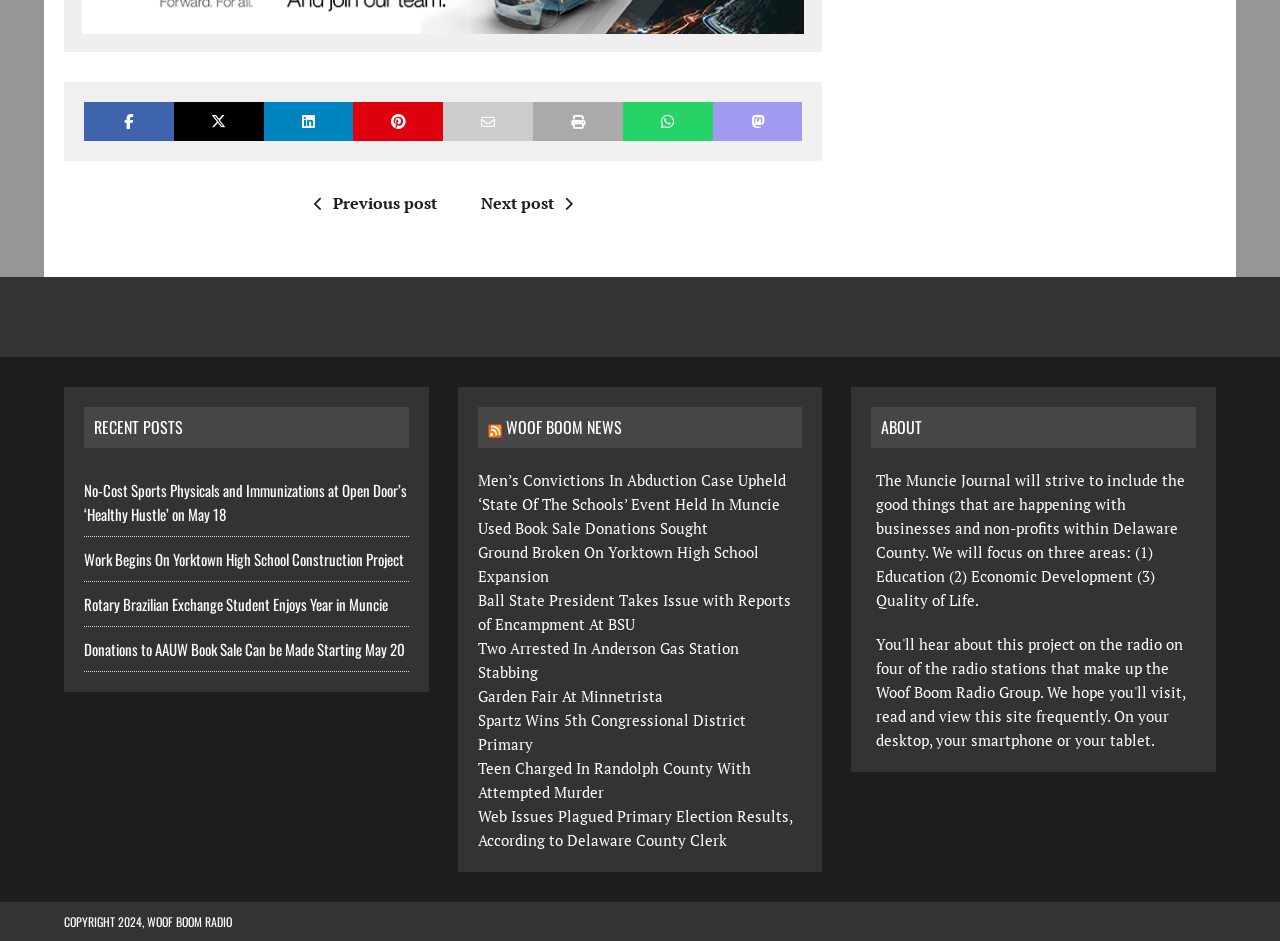Please answer the following query using a single word or phrase: 
What is the purpose of the 'Healthy Hustle' event?

No-Cost Sports Physicals and Immunizations